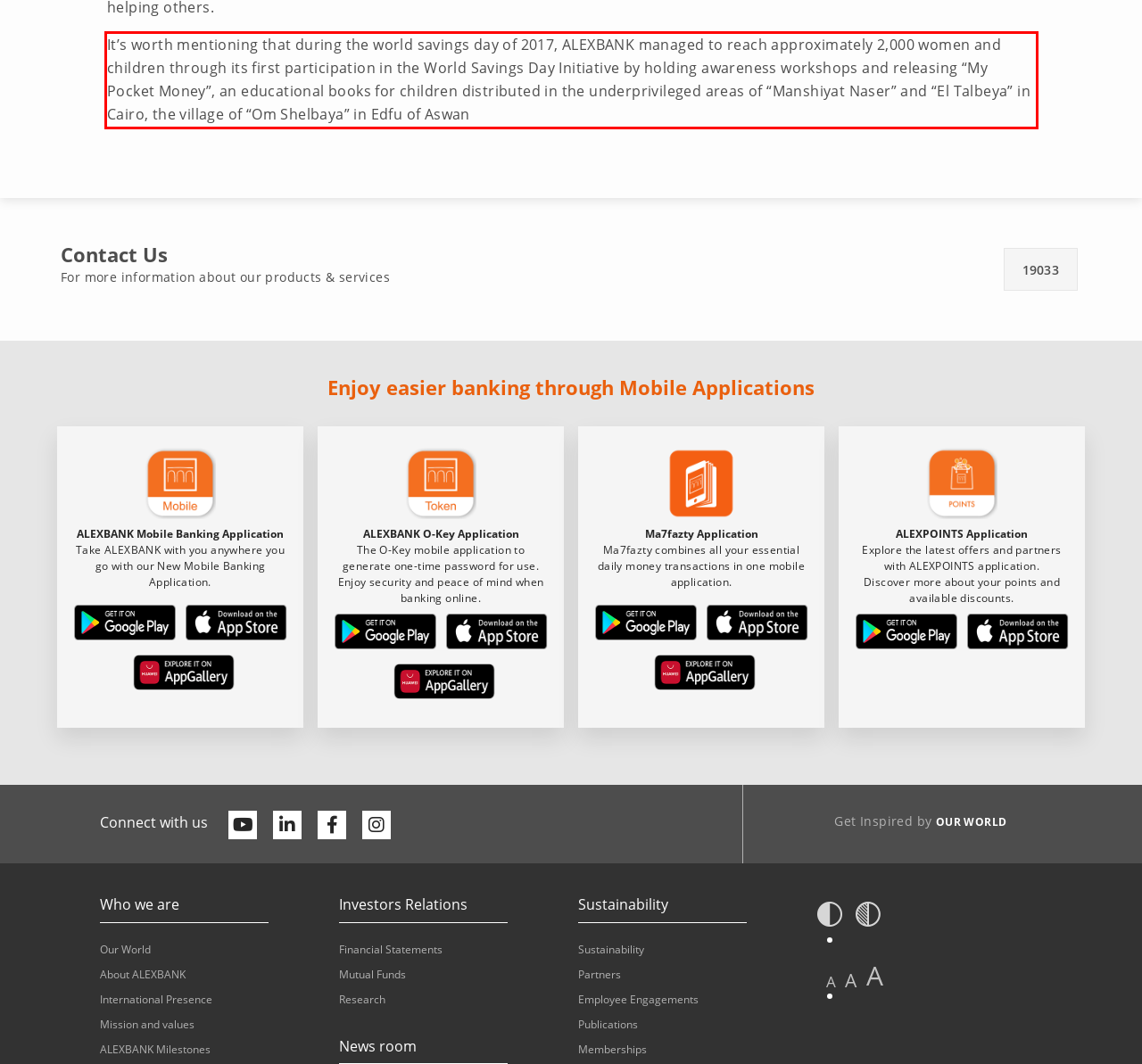The screenshot you have been given contains a UI element surrounded by a red rectangle. Use OCR to read and extract the text inside this red rectangle.

It’s worth mentioning that during the world savings day of 2017, ALEXBANK managed to reach approximately 2,000 women and children through its first participation in the World Savings Day Initiative by holding awareness workshops and releasing “My Pocket Money”, an educational books for children distributed in the underprivileged areas of “Manshiyat Naser” and “El Talbeya” in Cairo, the village of “Om Shelbaya” in Edfu of Aswan